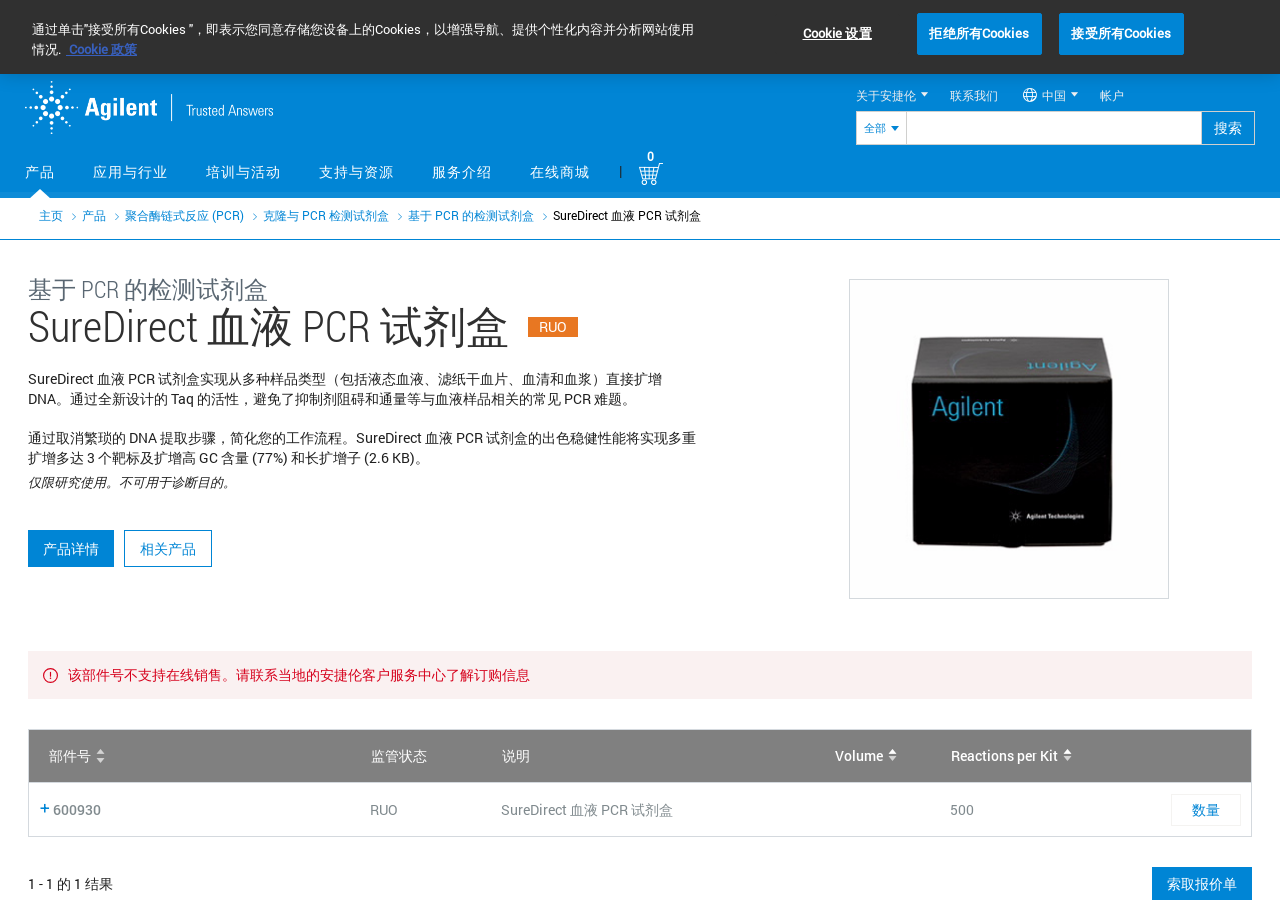Can you show the bounding box coordinates of the region to click on to complete the task described in the instruction: "Contact us"?

[0.738, 0.089, 0.784, 0.12]